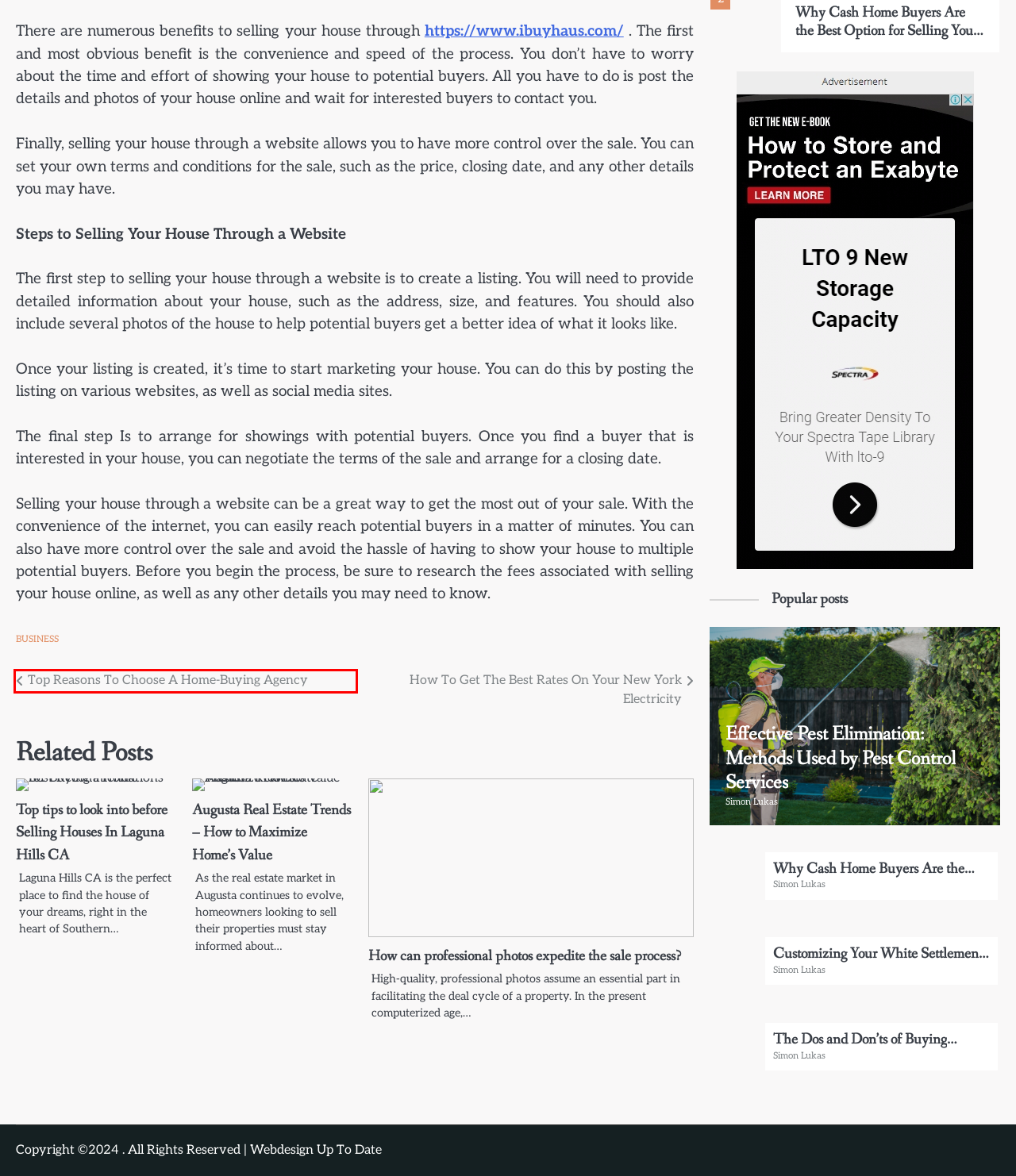Inspect the provided webpage screenshot, concentrating on the element within the red bounding box. Select the description that best represents the new webpage after you click the highlighted element. Here are the candidates:
A. Simon Lukas – Webdesign Up To Date
B. Sell My House Fast in Portland, OR, Oregon & Washington
C. Top tips to look into before Selling Houses In Laguna Hills CA – Webdesign Up To Date
D. Top Reasons To Choose A Home-Buying Agency – Webdesign Up To Date
E. Webdesign Up To Date – Get a lot of information in one place
F. How To Get The Best Rates On Your New York Electricity – Webdesign Up To Date
G. Augusta Real Estate Trends – How to Maximize Home’s Value – Webdesign Up To Date
H. How can professional photos expedite the sale process? – Webdesign Up To Date

D